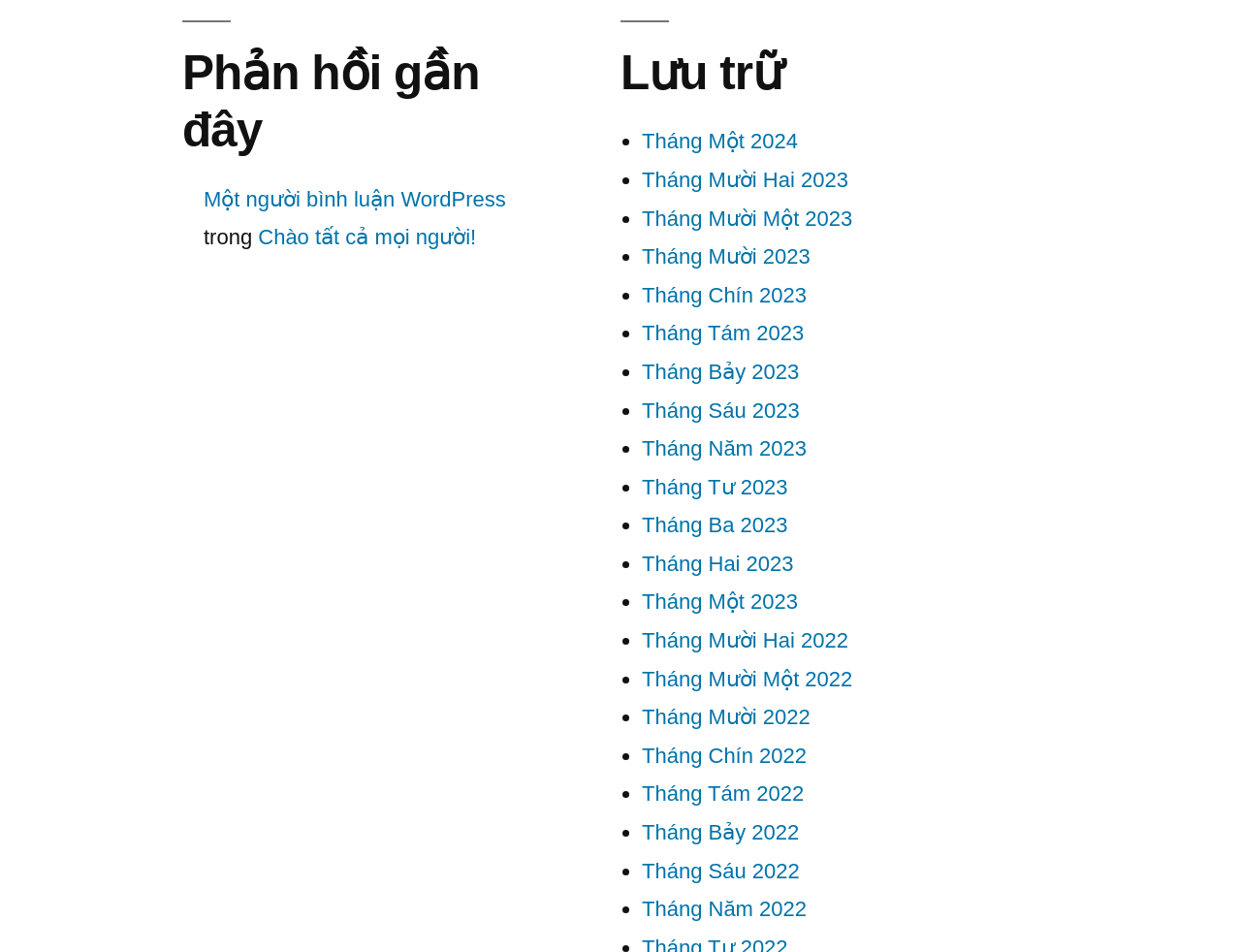Provide a short answer using a single word or phrase for the following question: 
How many months are listed in the archives?

17